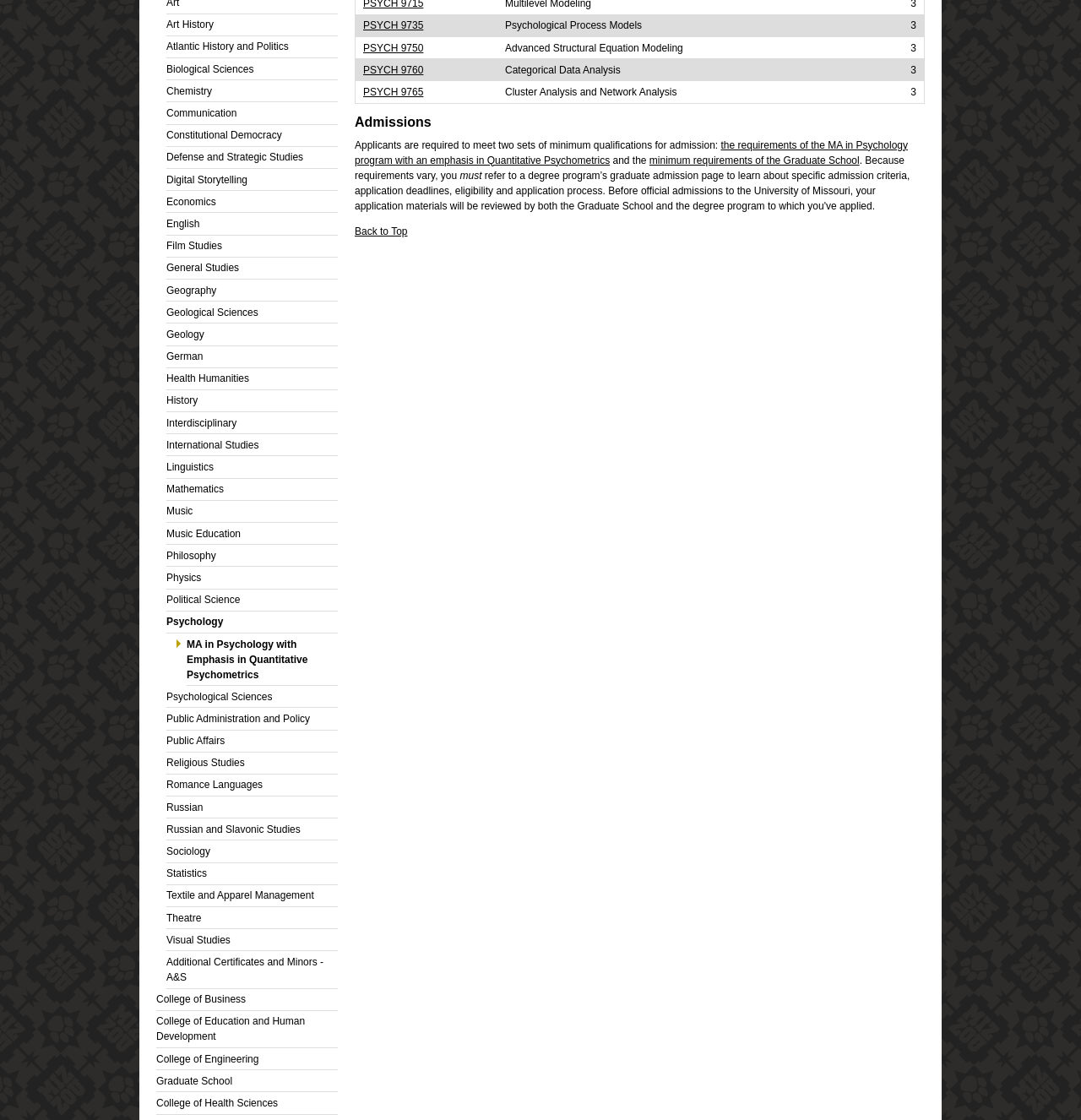Identify the bounding box coordinates of the HTML element based on this description: "Graduate School".

[0.145, 0.956, 0.312, 0.975]